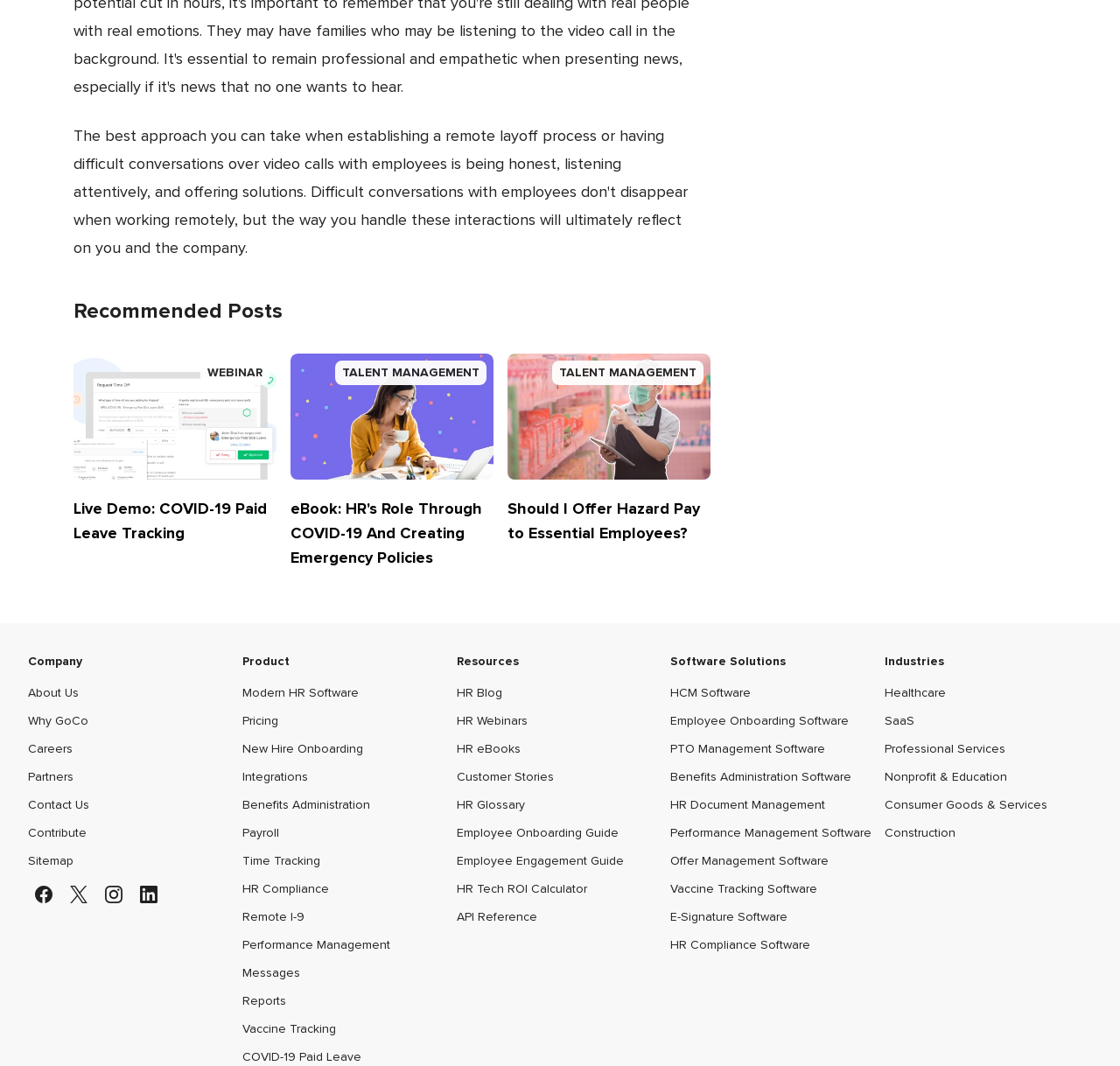Highlight the bounding box coordinates of the region I should click on to meet the following instruction: "View COVID-19 Paid Leave Tracking live demo".

[0.066, 0.332, 0.247, 0.45]